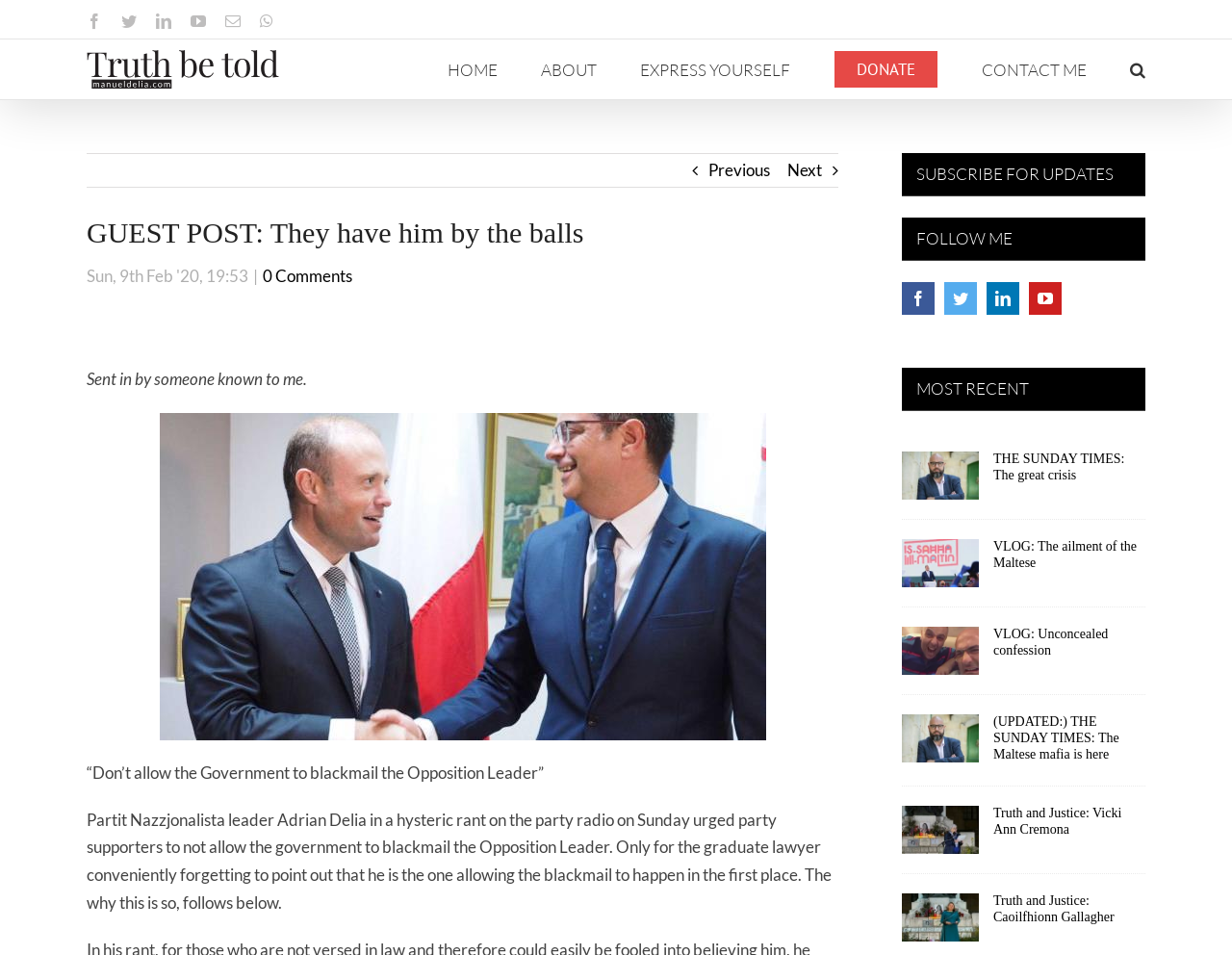How many navigation links are there in the main menu?
Use the screenshot to answer the question with a single word or phrase.

5